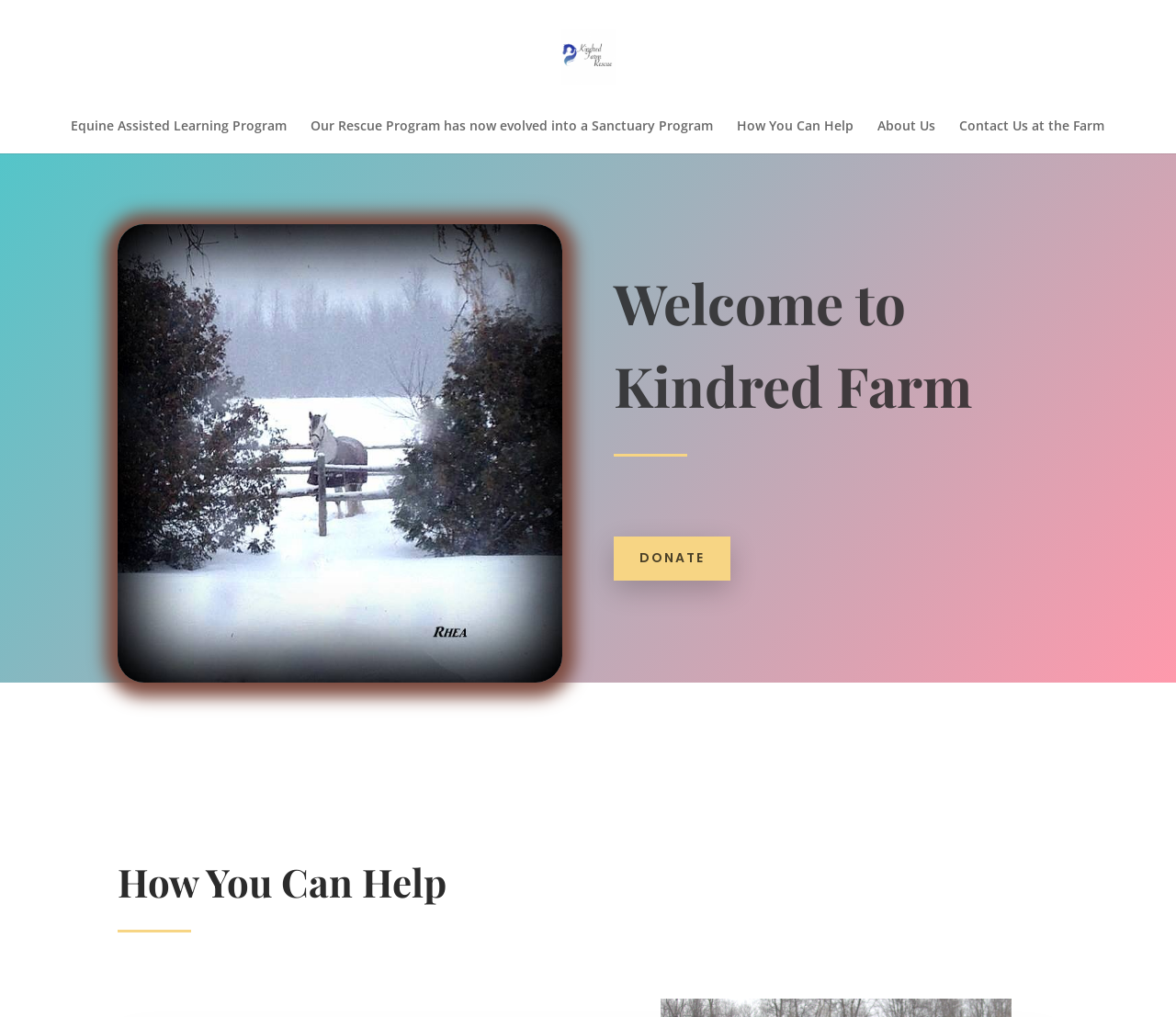Please determine the main heading text of this webpage.

Welcome to Kindred Farm 